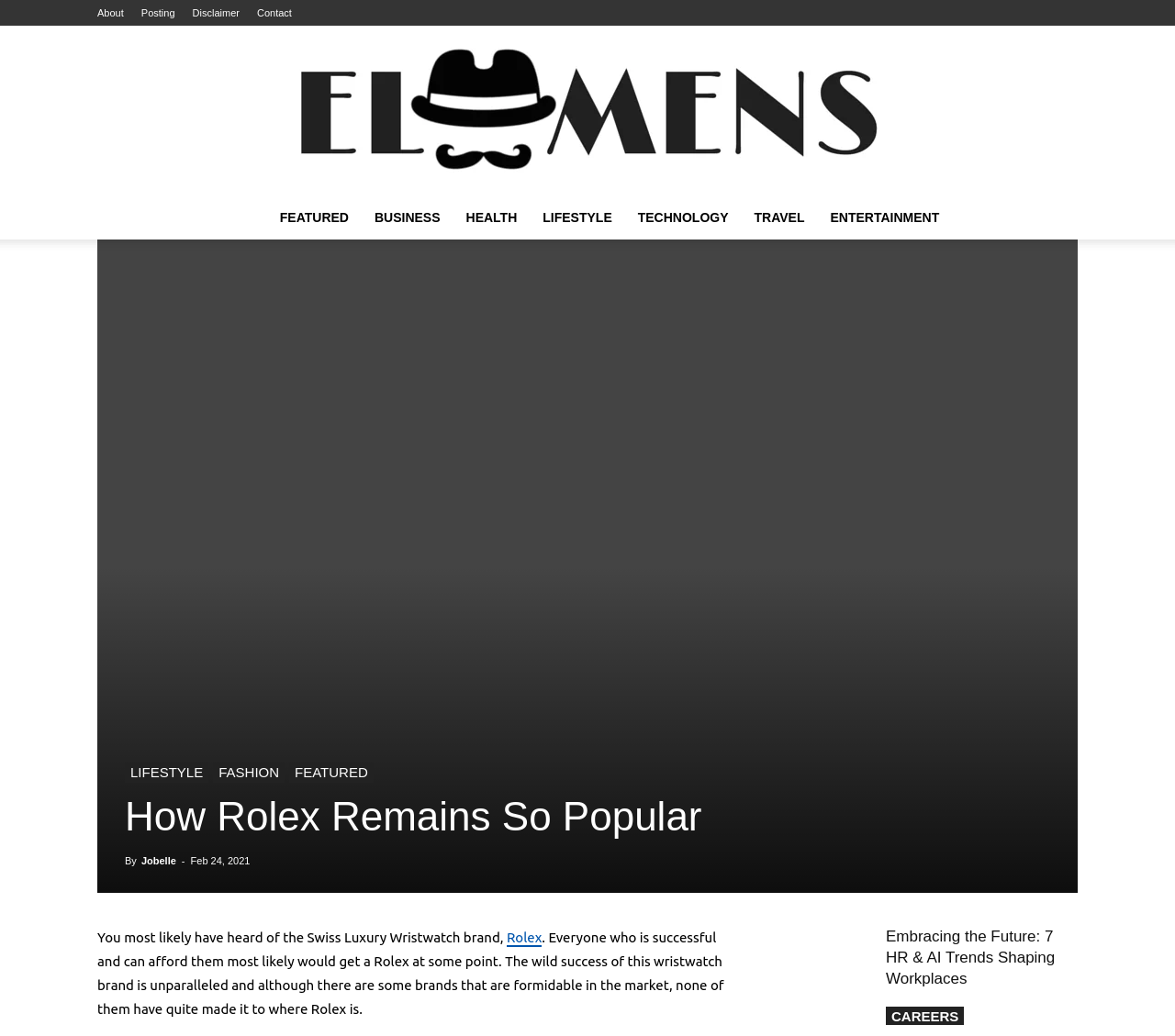Locate the bounding box coordinates of the item that should be clicked to fulfill the instruction: "Explore the 'HR' section".

[0.664, 0.894, 0.742, 0.982]